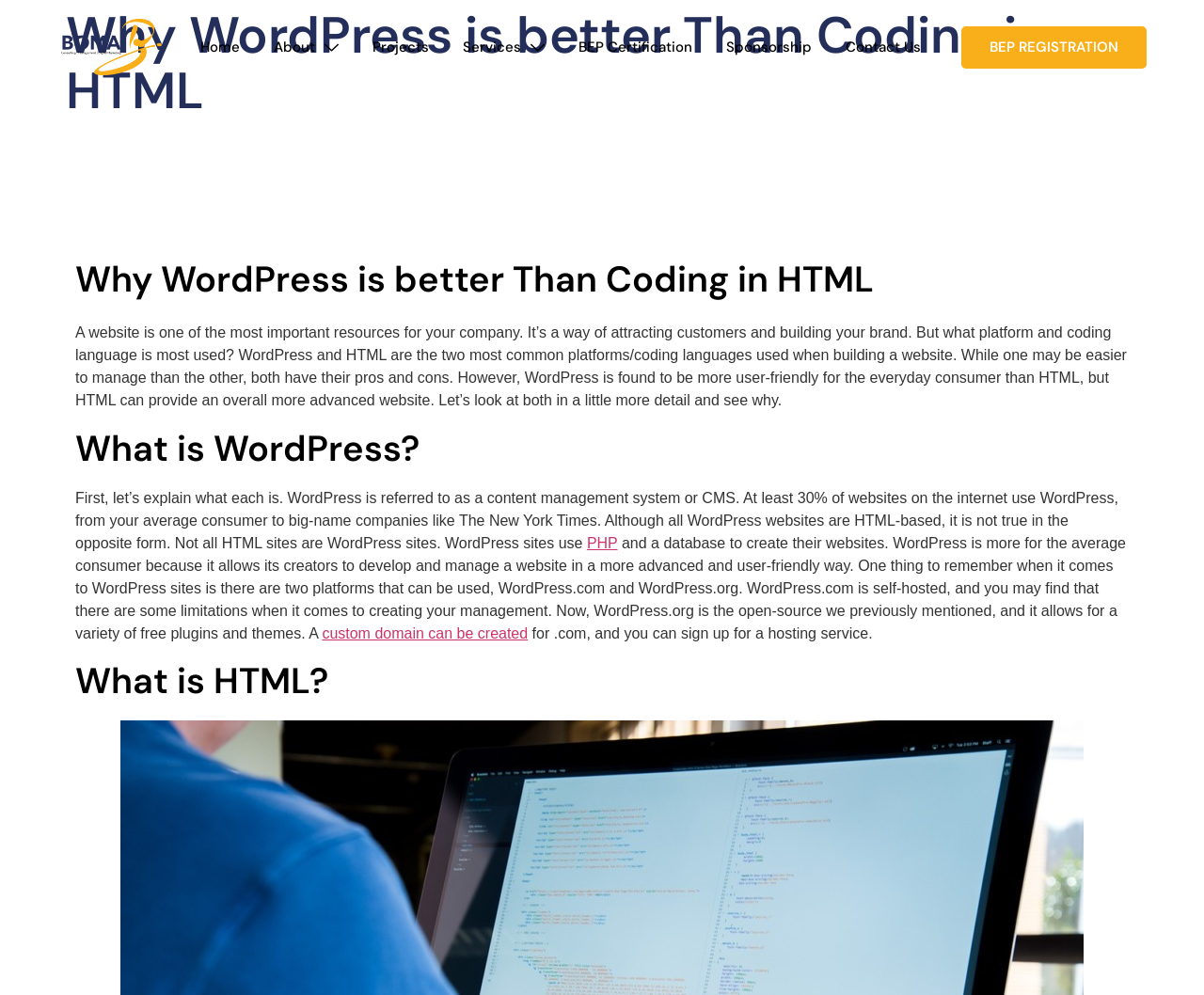Determine the bounding box coordinates for the clickable element required to fulfill the instruction: "Click on the 'Home' link". Provide the coordinates as four float numbers between 0 and 1, i.e., [left, top, right, bottom].

[0.152, 0.0, 0.213, 0.095]